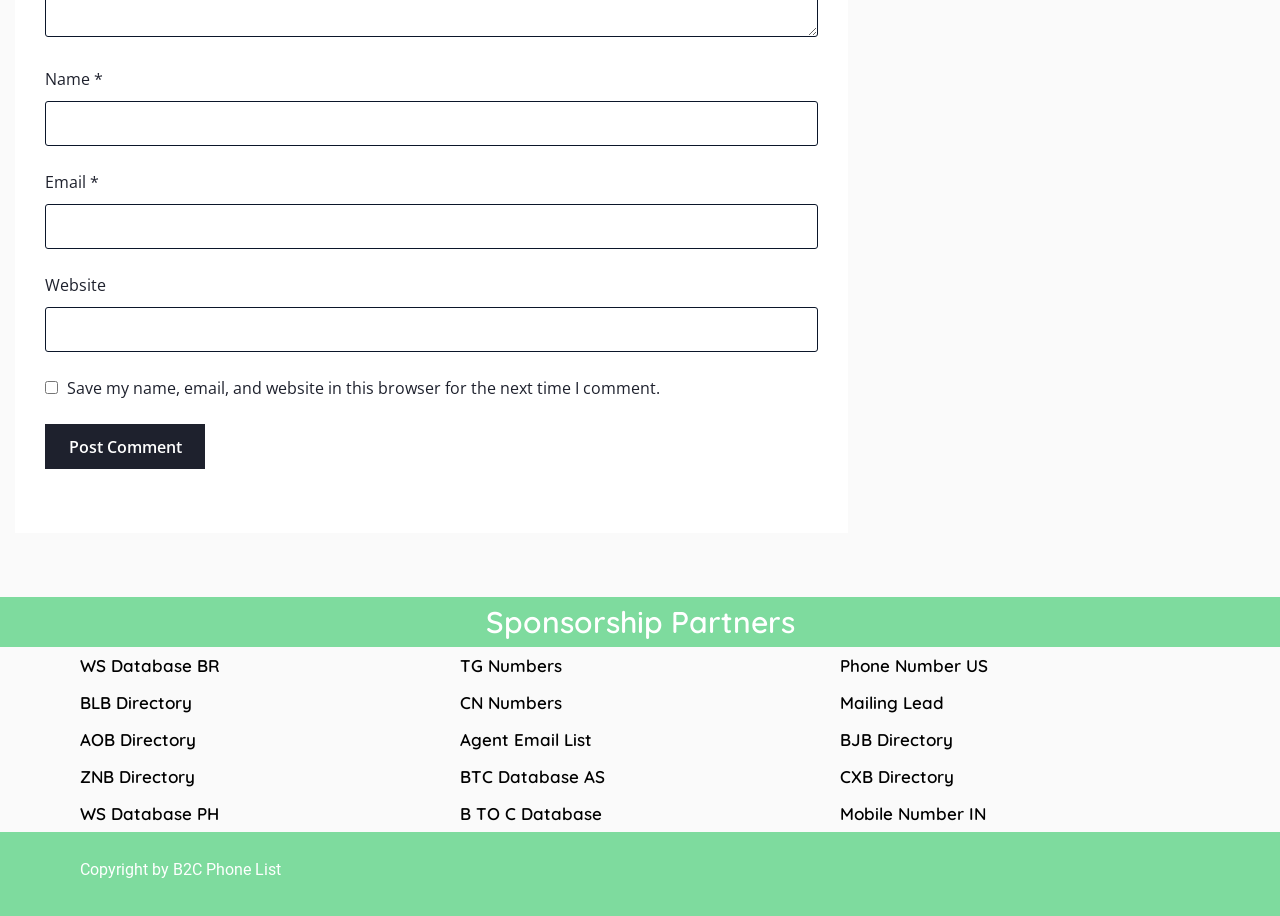Answer with a single word or phrase: 
What is the purpose of the form at the top?

Leave a comment